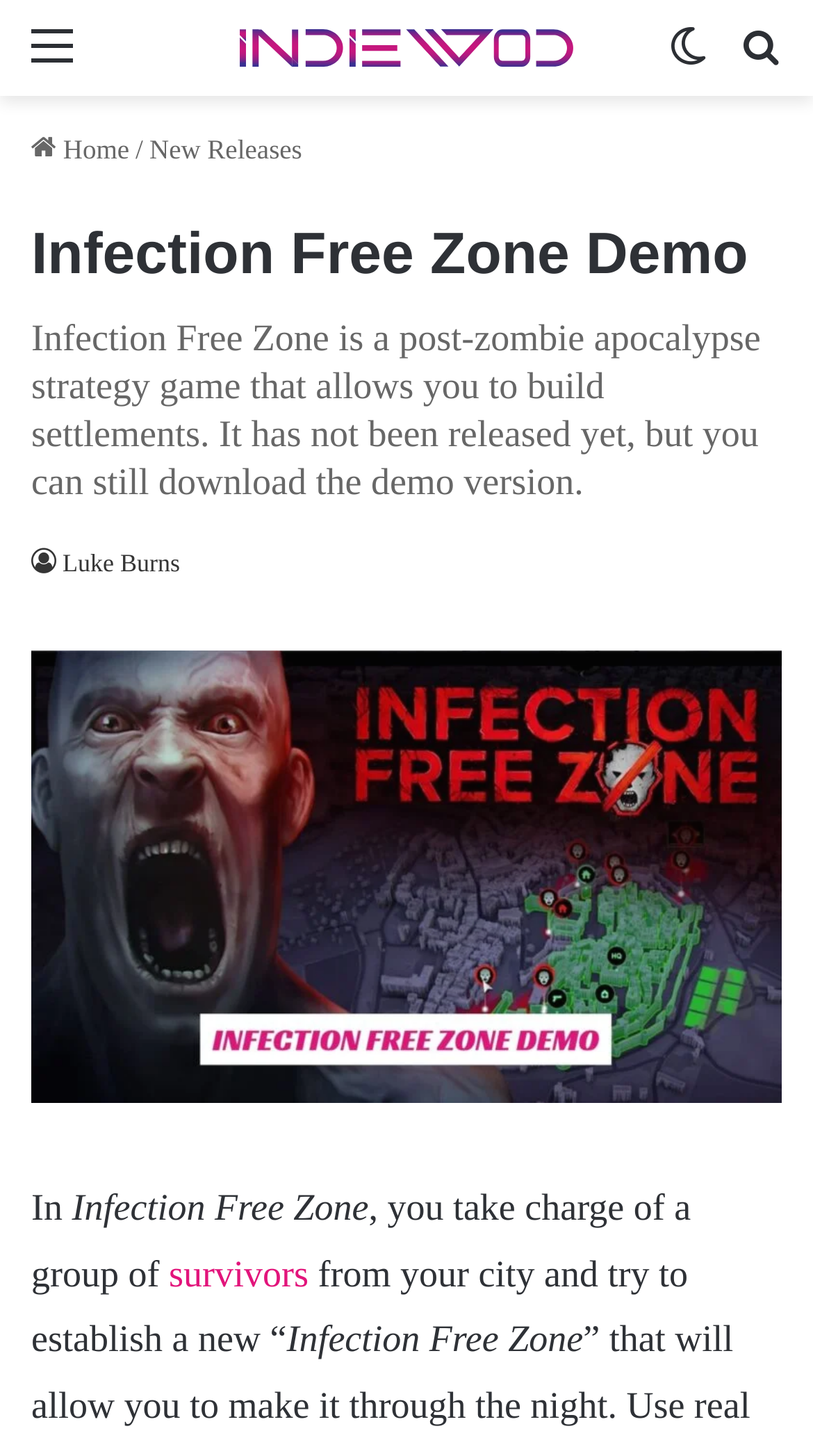What is the current status of the game?
Based on the image, provide a one-word or brief-phrase response.

Not released yet